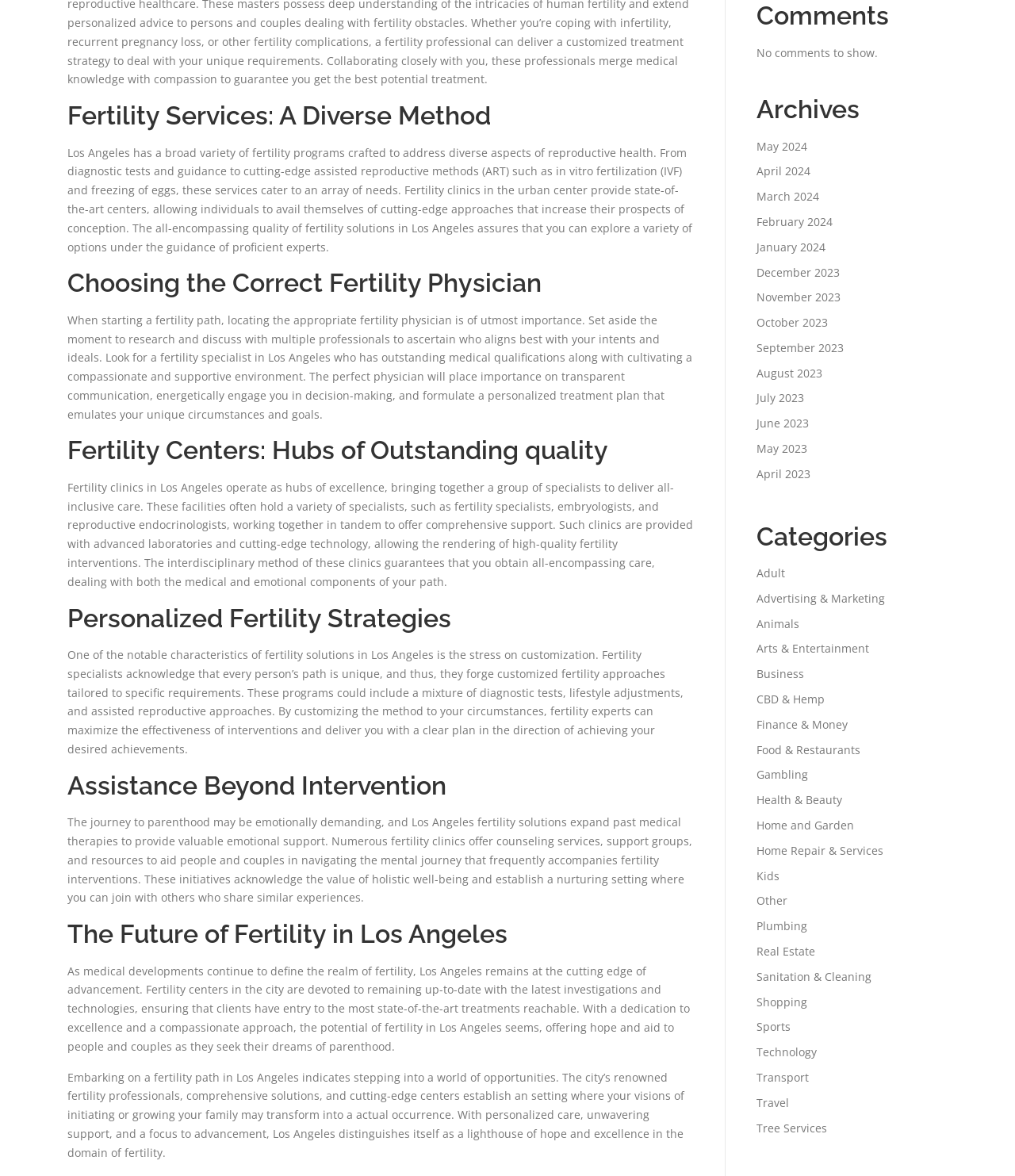From the element description: "Food & Restaurants", extract the bounding box coordinates of the UI element. The coordinates should be expressed as four float numbers between 0 and 1, in the order [left, top, right, bottom].

[0.745, 0.631, 0.848, 0.644]